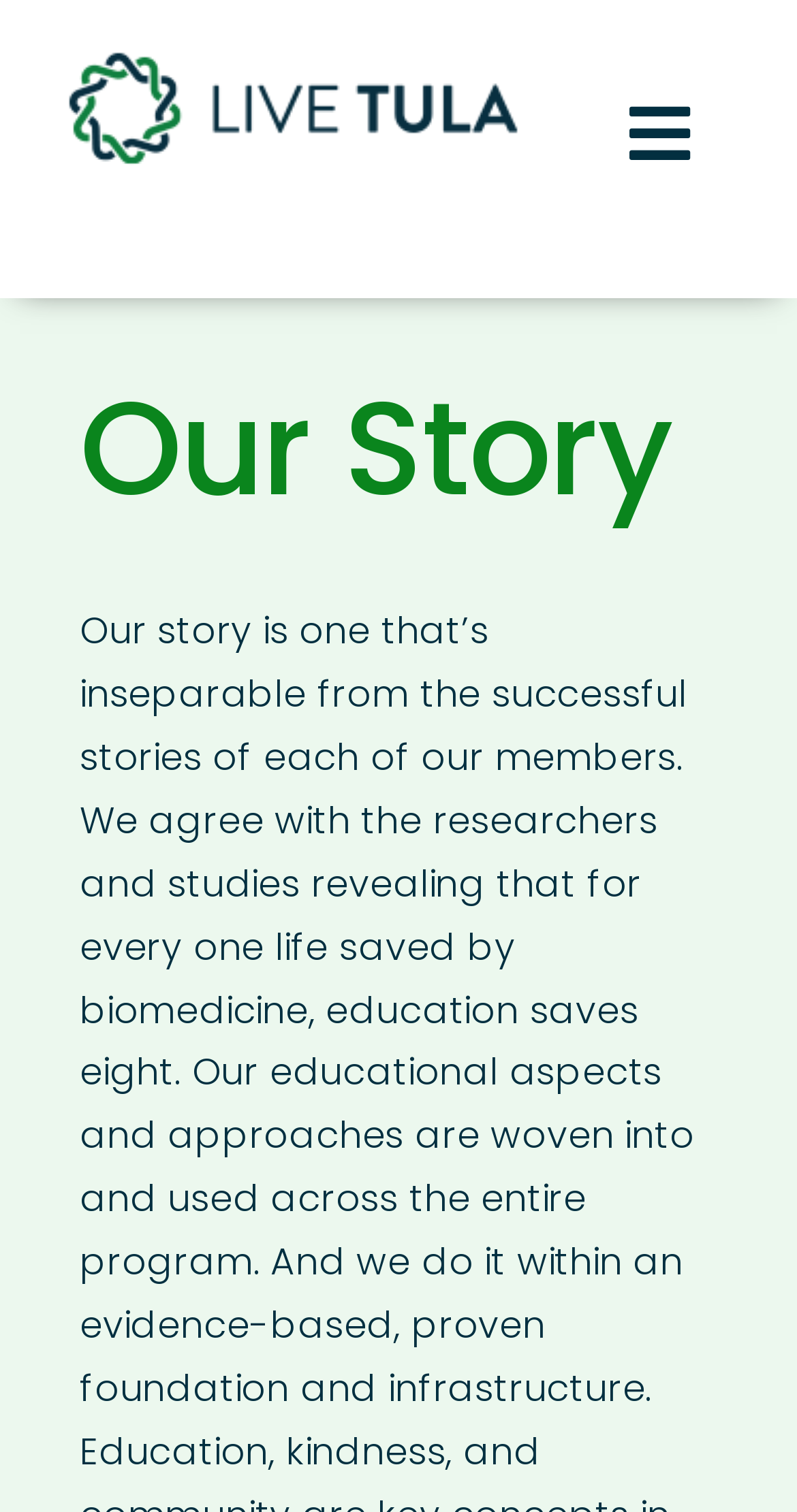Please determine the bounding box coordinates for the element that should be clicked to follow these instructions: "View top sources in OED3".

None